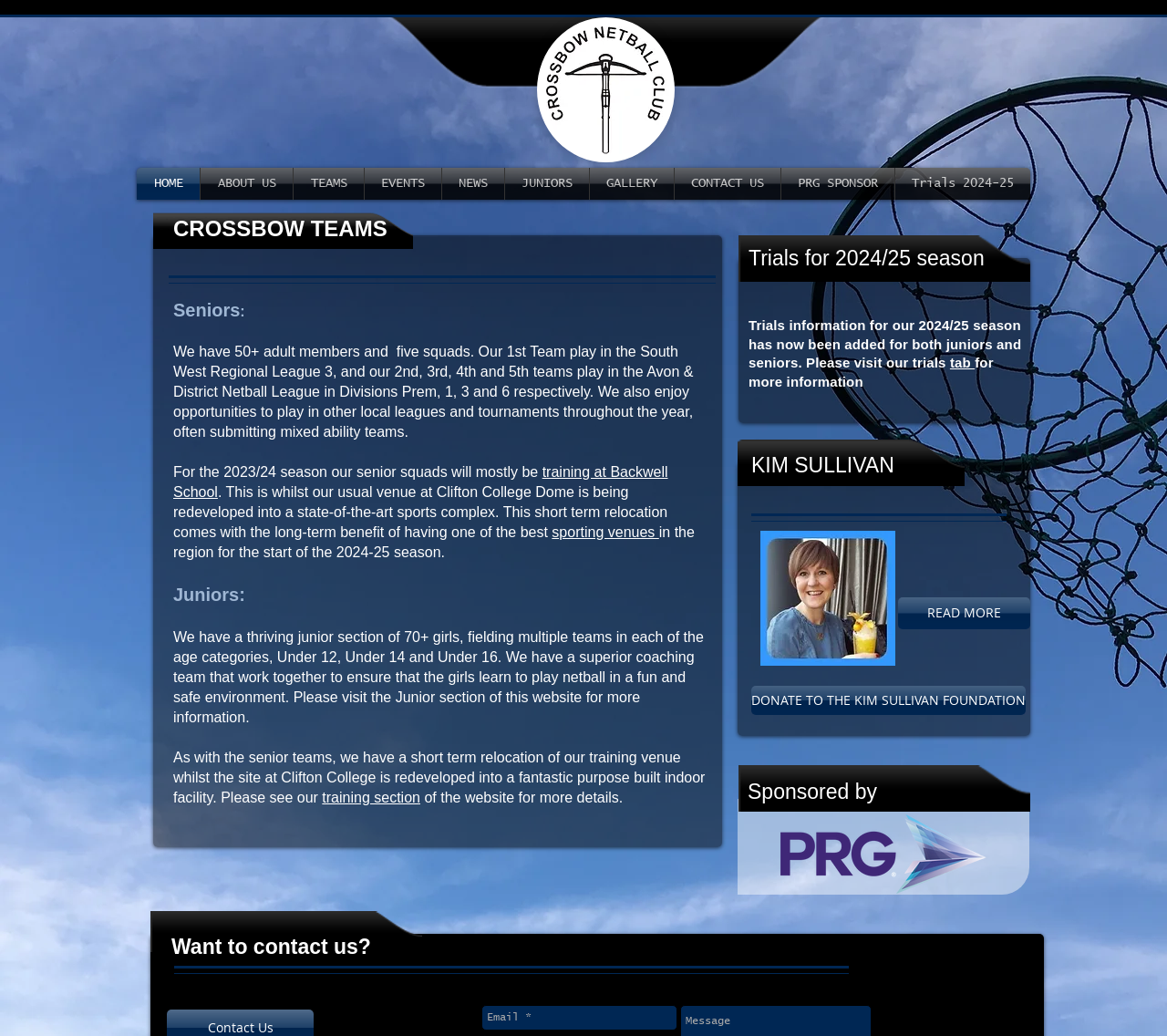What is the name of the netball club? Based on the screenshot, please respond with a single word or phrase.

Crossbow Netball Club